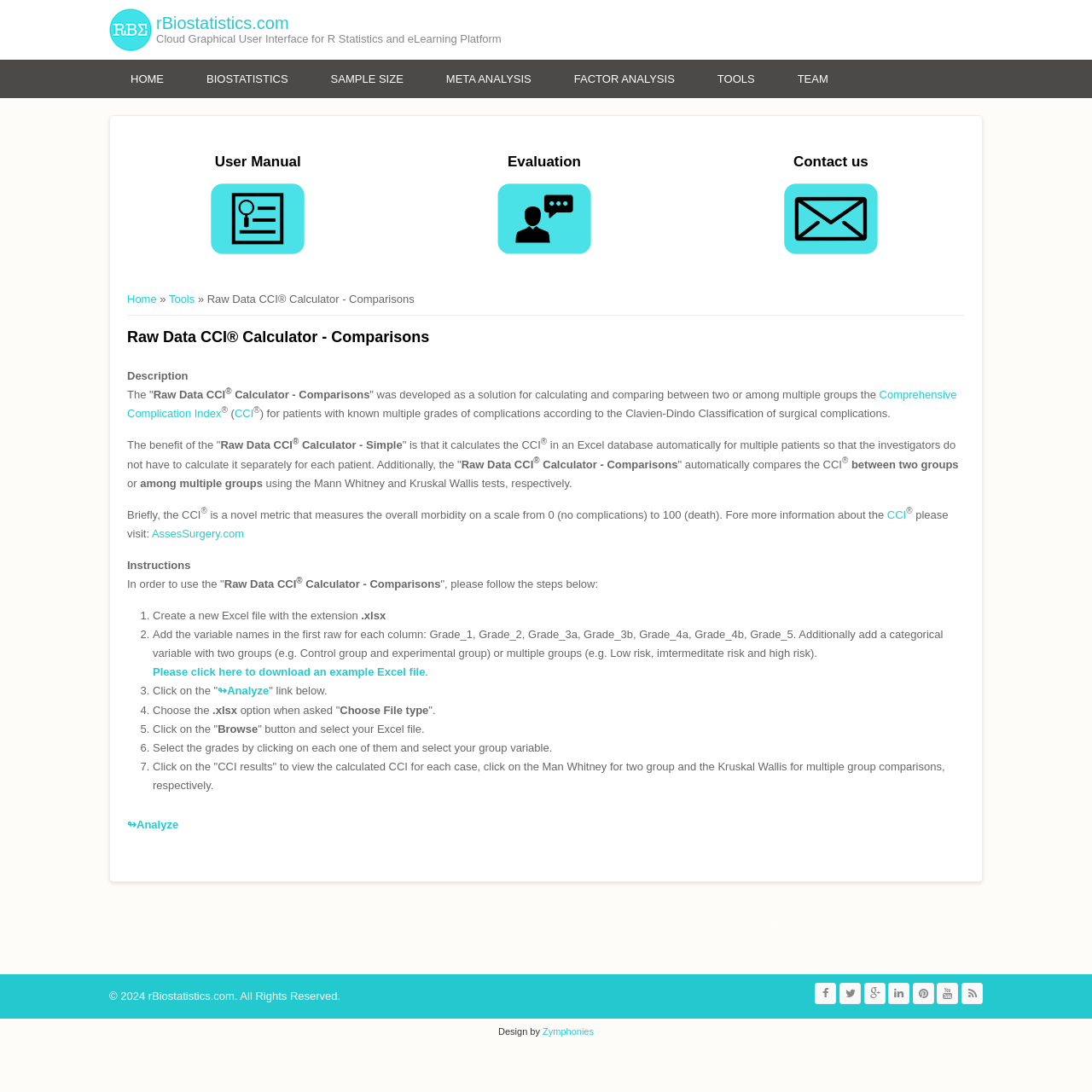Locate the bounding box coordinates of the element you need to click to accomplish the task described by this instruction: "Click on the 'Contact us' link".

[0.641, 0.13, 0.881, 0.168]